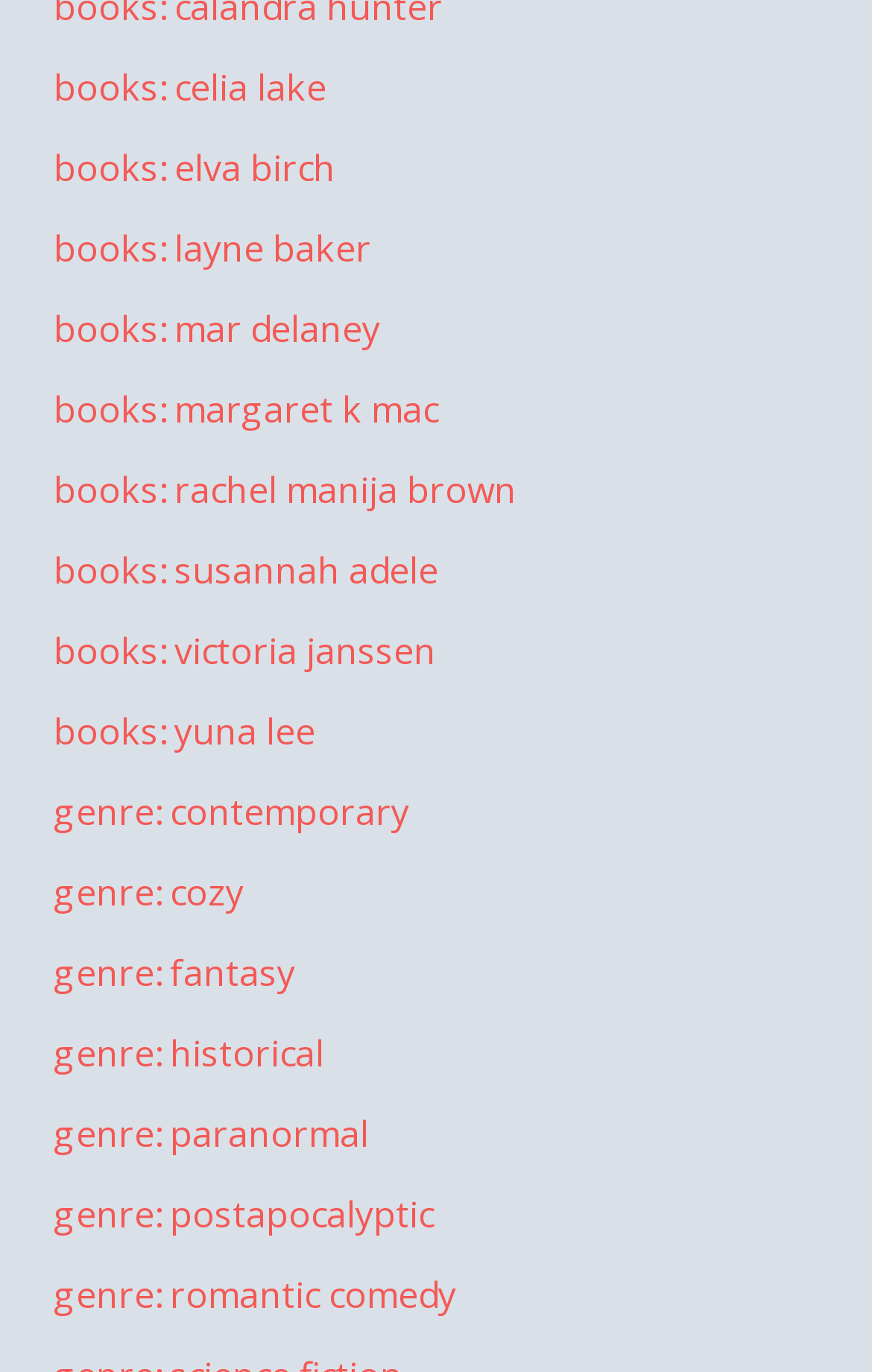How many author links are there?
Look at the image and answer the question using a single word or phrase.

10